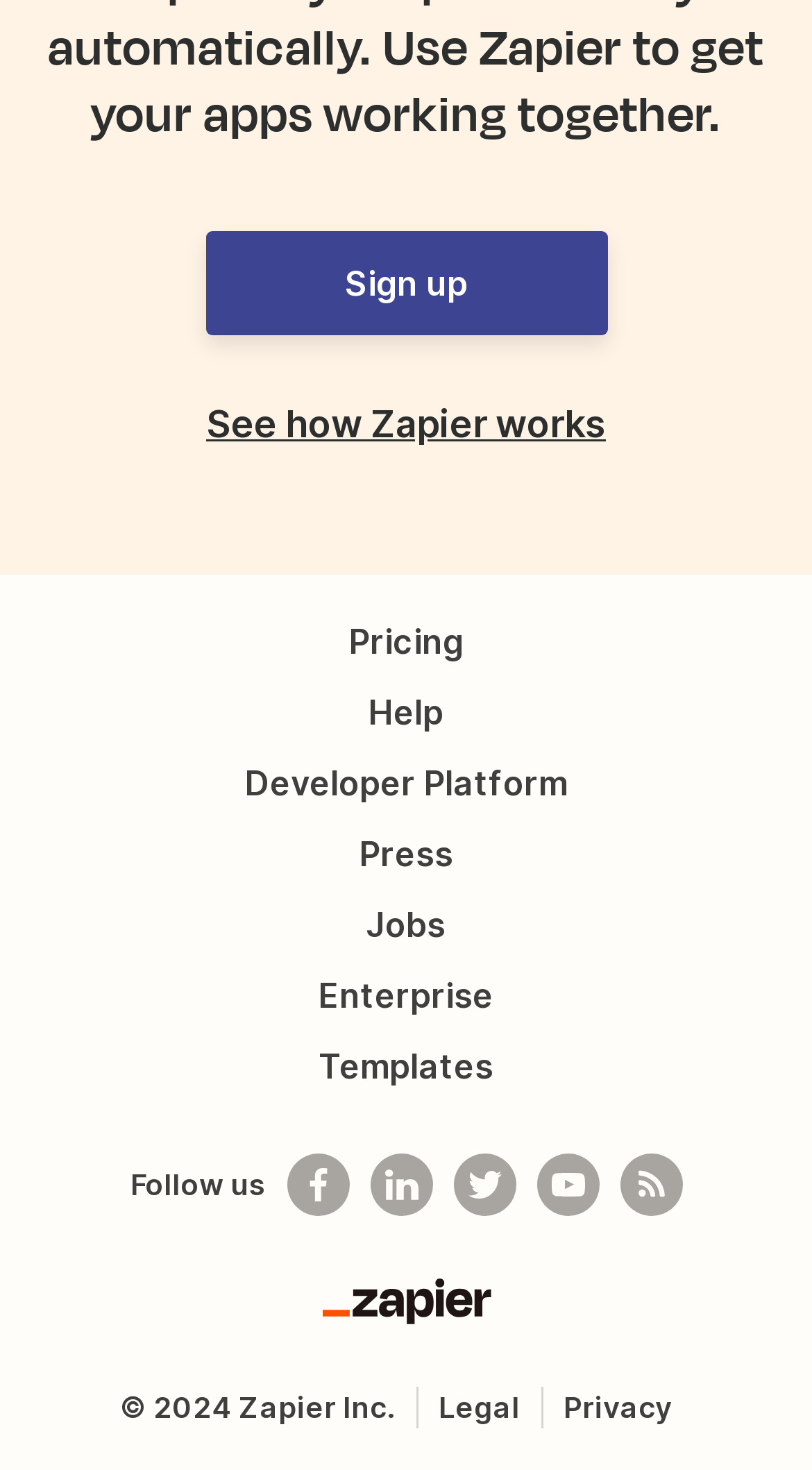How many social media platforms are listed?
Look at the image and respond to the question as thoroughly as possible.

The number of social media platforms is obtained by counting the links under the 'Follow us' heading, which are 'Follow us on Facebook', 'Follow us on LinkedIn', 'Follow @zapier on Twitter', and 'See helpful Zapier videos on Youtube'.